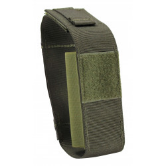Produce a meticulous caption for the image.

The image features a compact and practical tourniquet holster designed for quick access and reliable storage of emergency medical supplies. The holster is crafted from robust, durable fabric and comes in a tactical green color, which blends seamlessly with military or outdoor gear. Its design includes a secure fastening mechanism, ensuring the tourniquet stays in place during movement. Ideal for outdoor enthusiasts, first responders, or military personnel, this holster is specifically tailored for compatibility with various tourniquet brands, making it a versatile choice for anyone needing immediate access to trauma care tools.